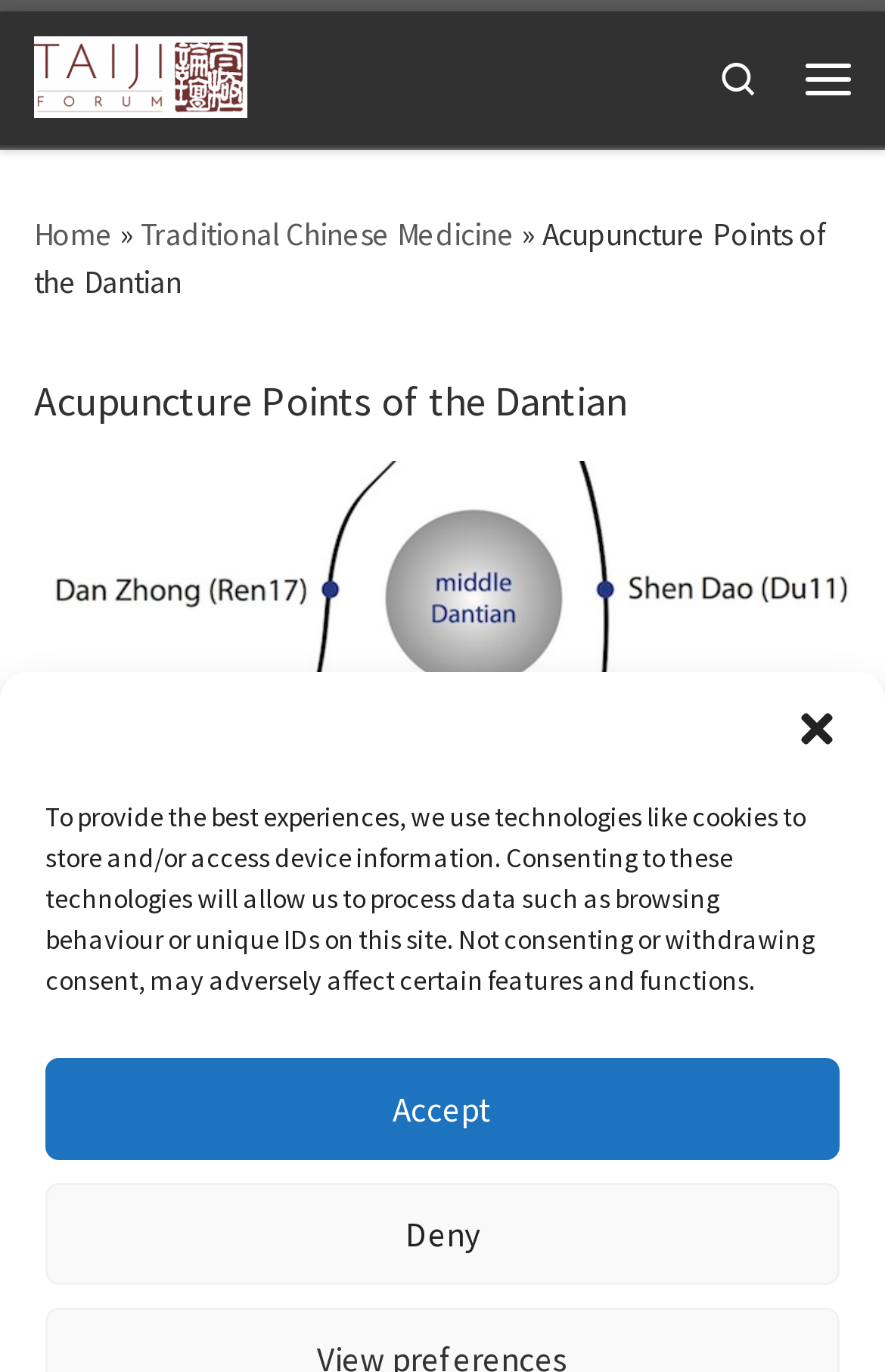Identify the bounding box coordinates necessary to click and complete the given instruction: "view traditional chinese medicine page".

[0.159, 0.156, 0.582, 0.185]